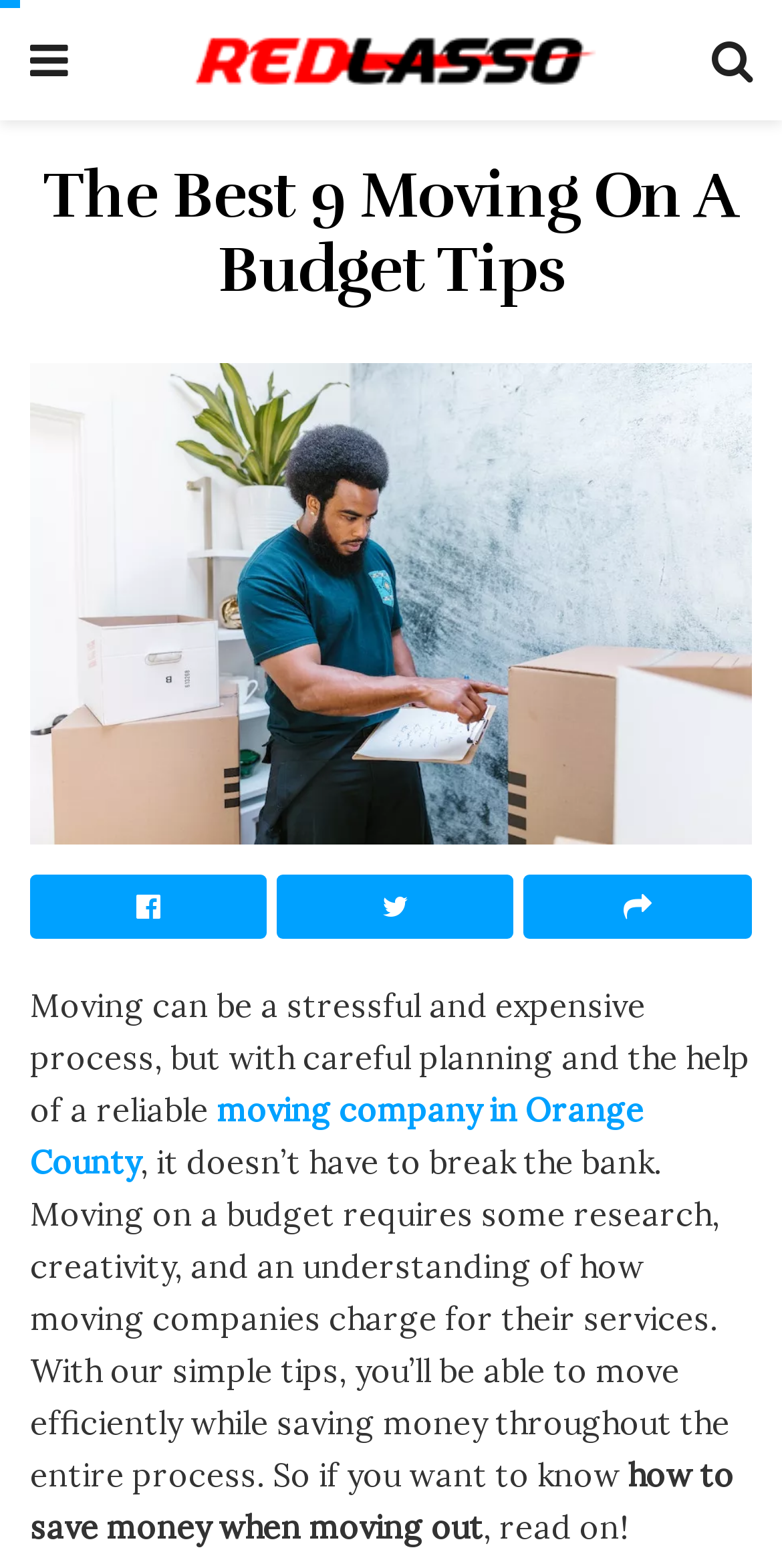Identify the bounding box coordinates for the UI element described as: "alt="Red Lasso"". The coordinates should be provided as four floats between 0 and 1: [left, top, right, bottom].

[0.232, 0.022, 0.765, 0.054]